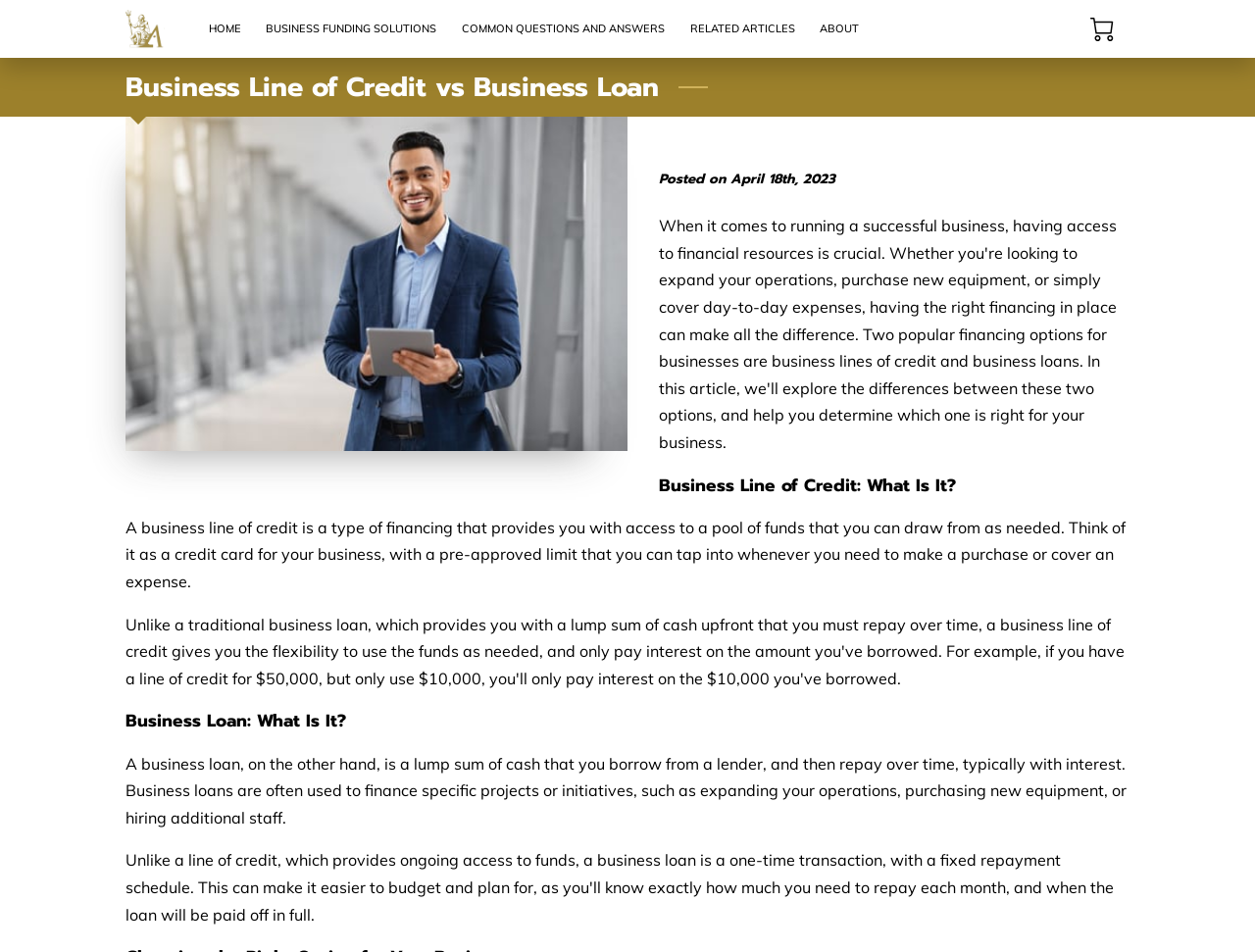Refer to the image and provide an in-depth answer to the question: 
How many navigation links are at the top?

By examining the webpage, I can see that there are five navigation links at the top, which are 'HOME', 'BUSINESS FUNDING SOLUTIONS', 'COMMON QUESTIONS AND ANSWERS', 'RELATED ARTICLES', and 'ABOUT'.